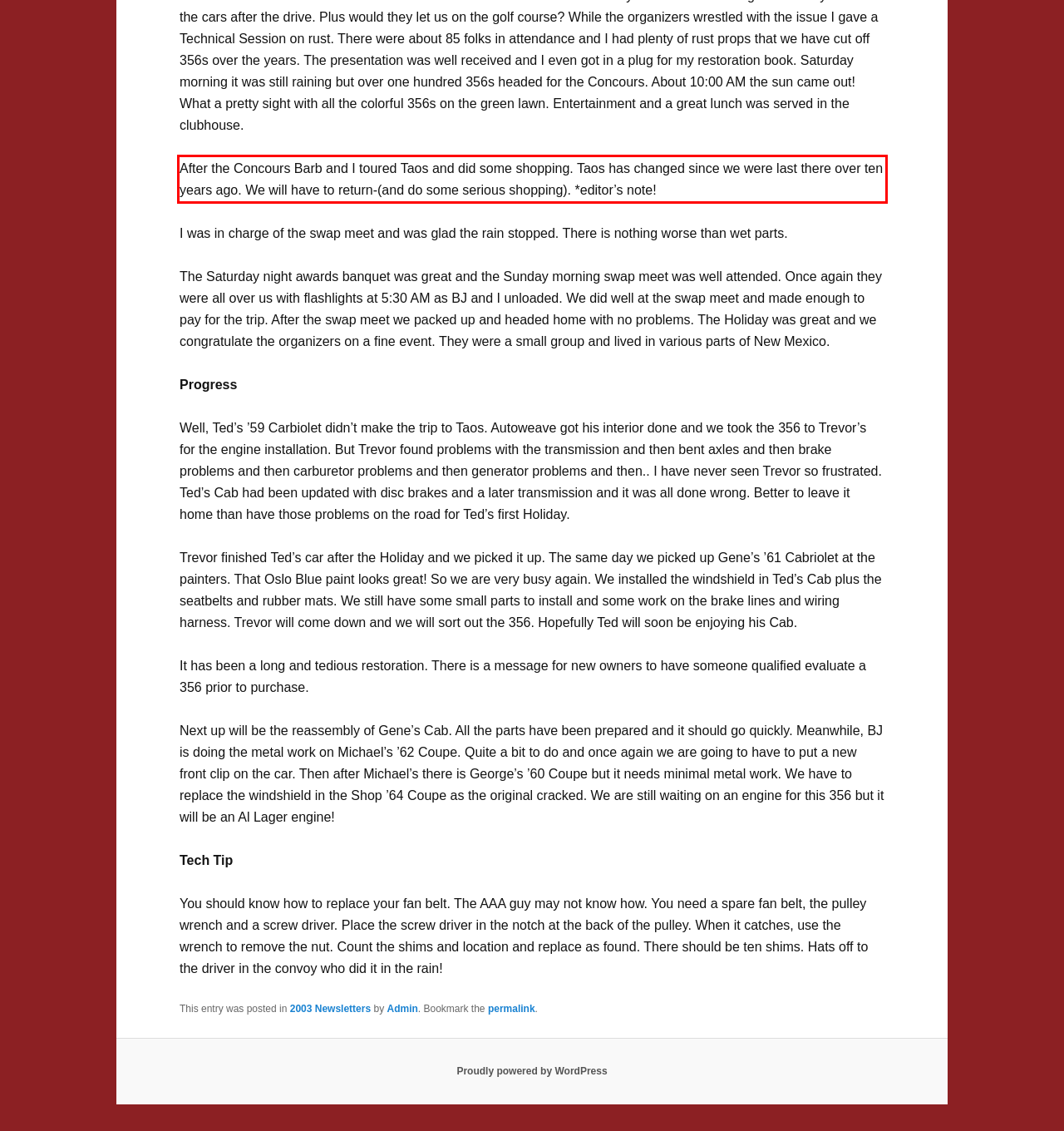Observe the screenshot of the webpage, locate the red bounding box, and extract the text content within it.

After the Concours Barb and I toured Taos and did some shopping. Taos has changed since we were last there over ten years ago. We will have to return-(and do some serious shopping). *editor’s note!